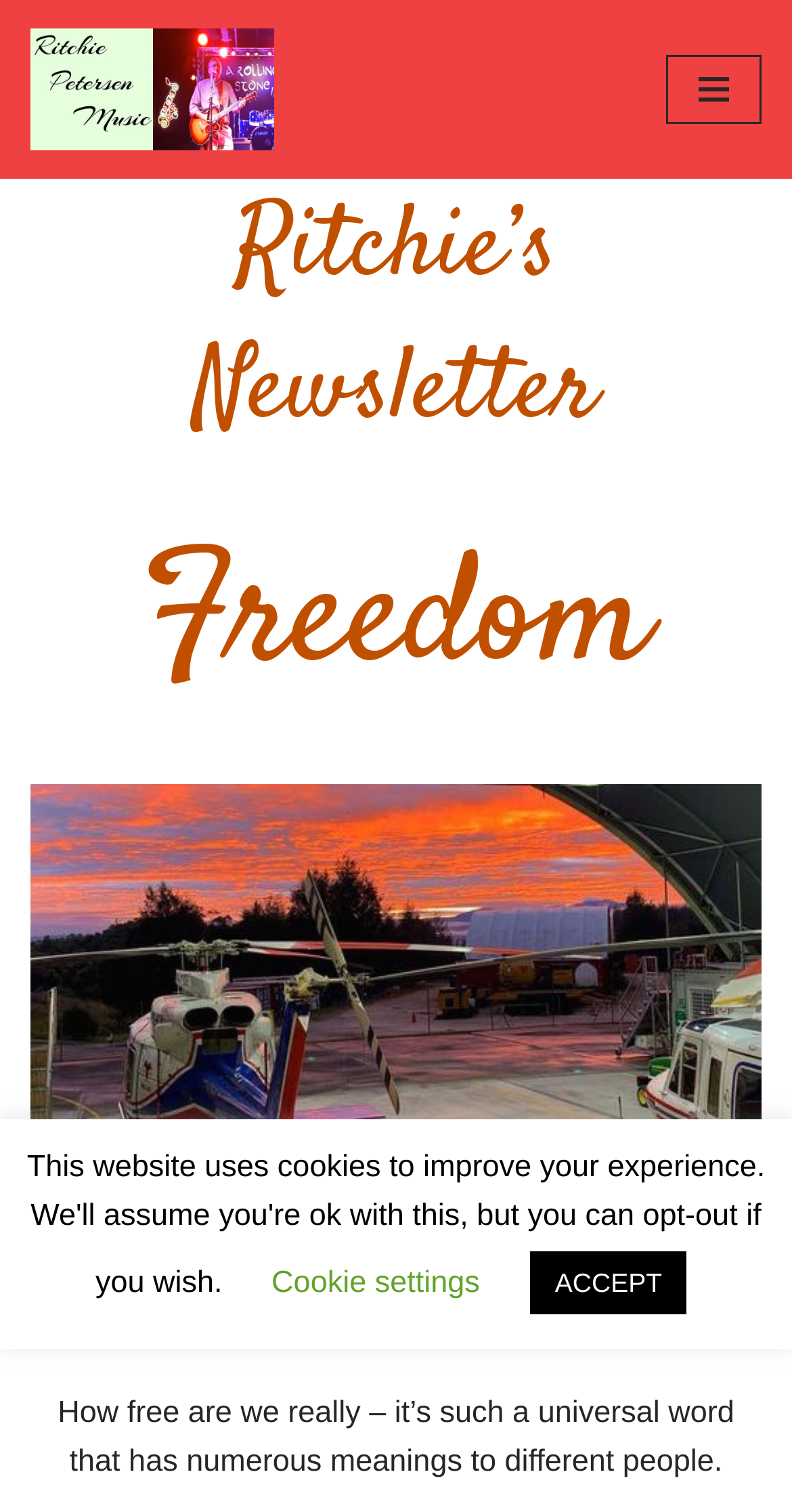Provide your answer in a single word or phrase: 
What is the name of the music artist?

Ritchie Petersen